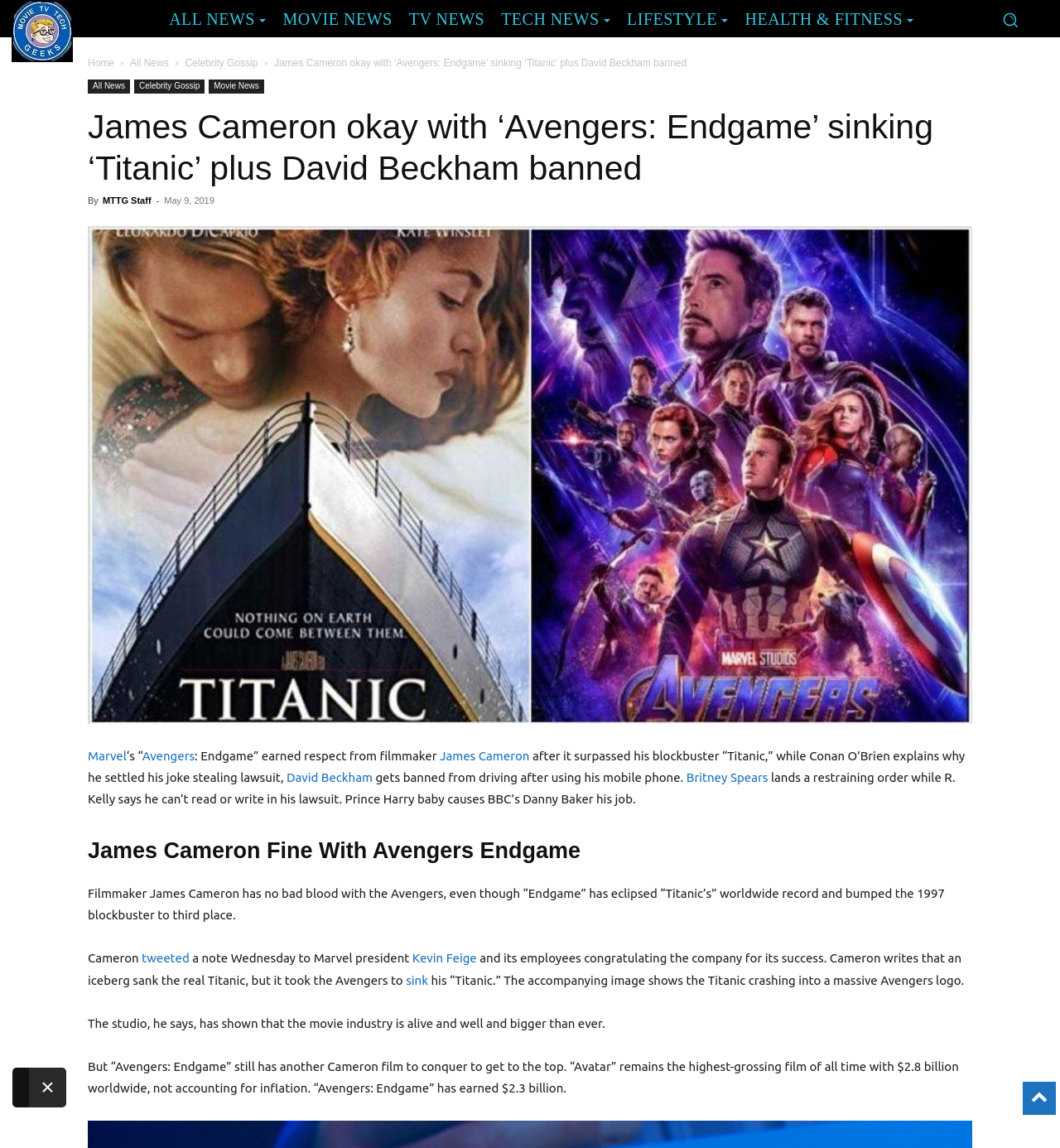Identify the coordinates of the bounding box for the element that must be clicked to accomplish the instruction: "Search for something".

[0.941, 0.005, 0.966, 0.028]